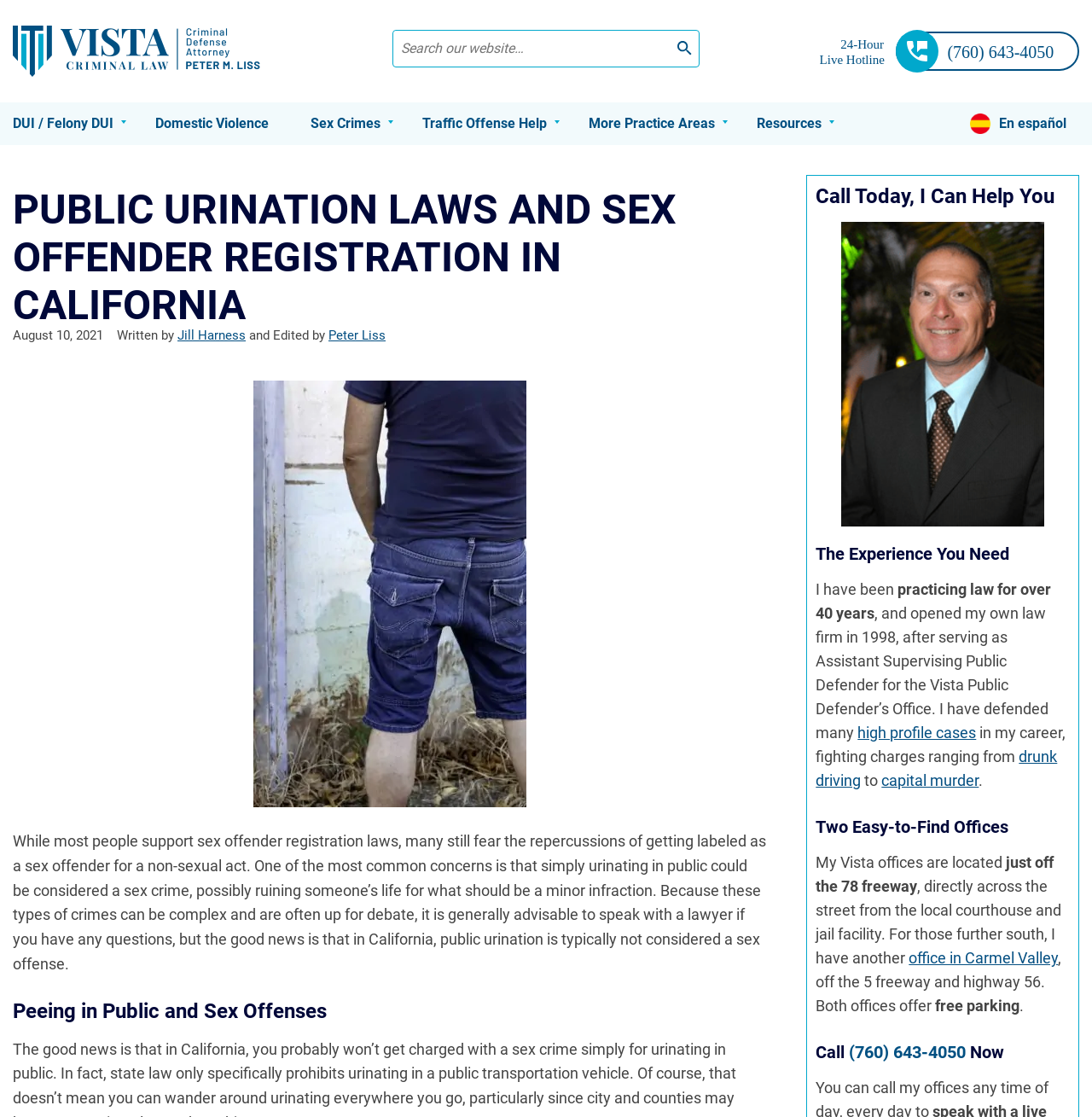Please provide a one-word or short phrase answer to the question:
What is the experience of the lawyer?

Over 40 years